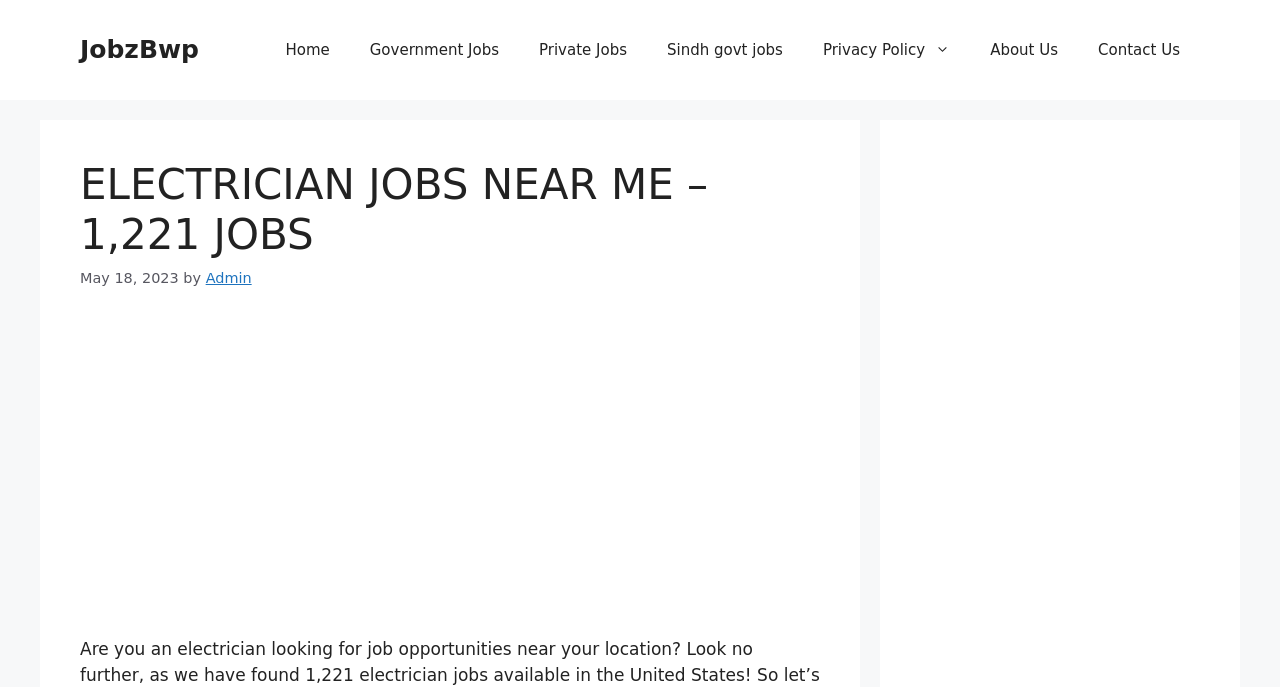Please identify the bounding box coordinates of the clickable area that will allow you to execute the instruction: "explore Private Jobs".

[0.405, 0.029, 0.505, 0.116]